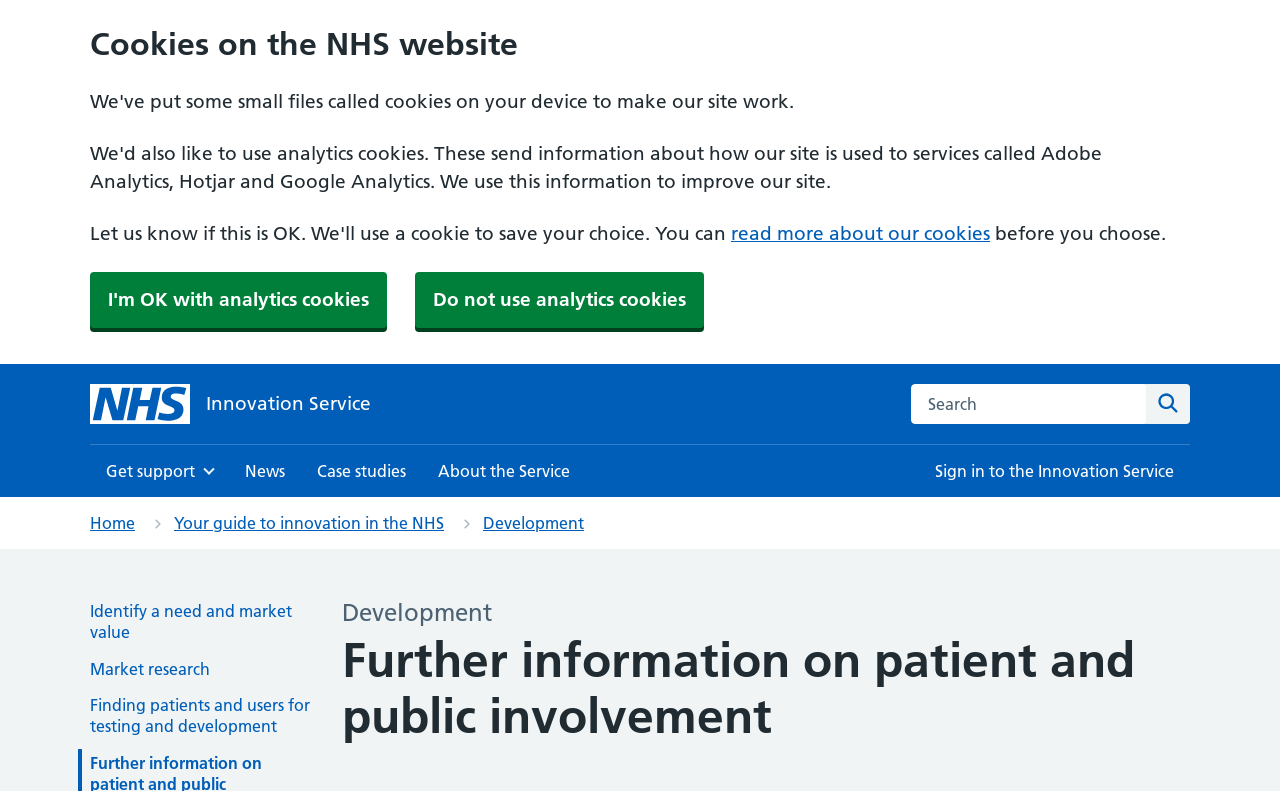How many links are there in the breadcrumb navigation?
Please interpret the details in the image and answer the question thoroughly.

I counted the number of link elements within the breadcrumb navigation element, which are 'Home', 'Your guide to innovation in the NHS', and 'Development'.